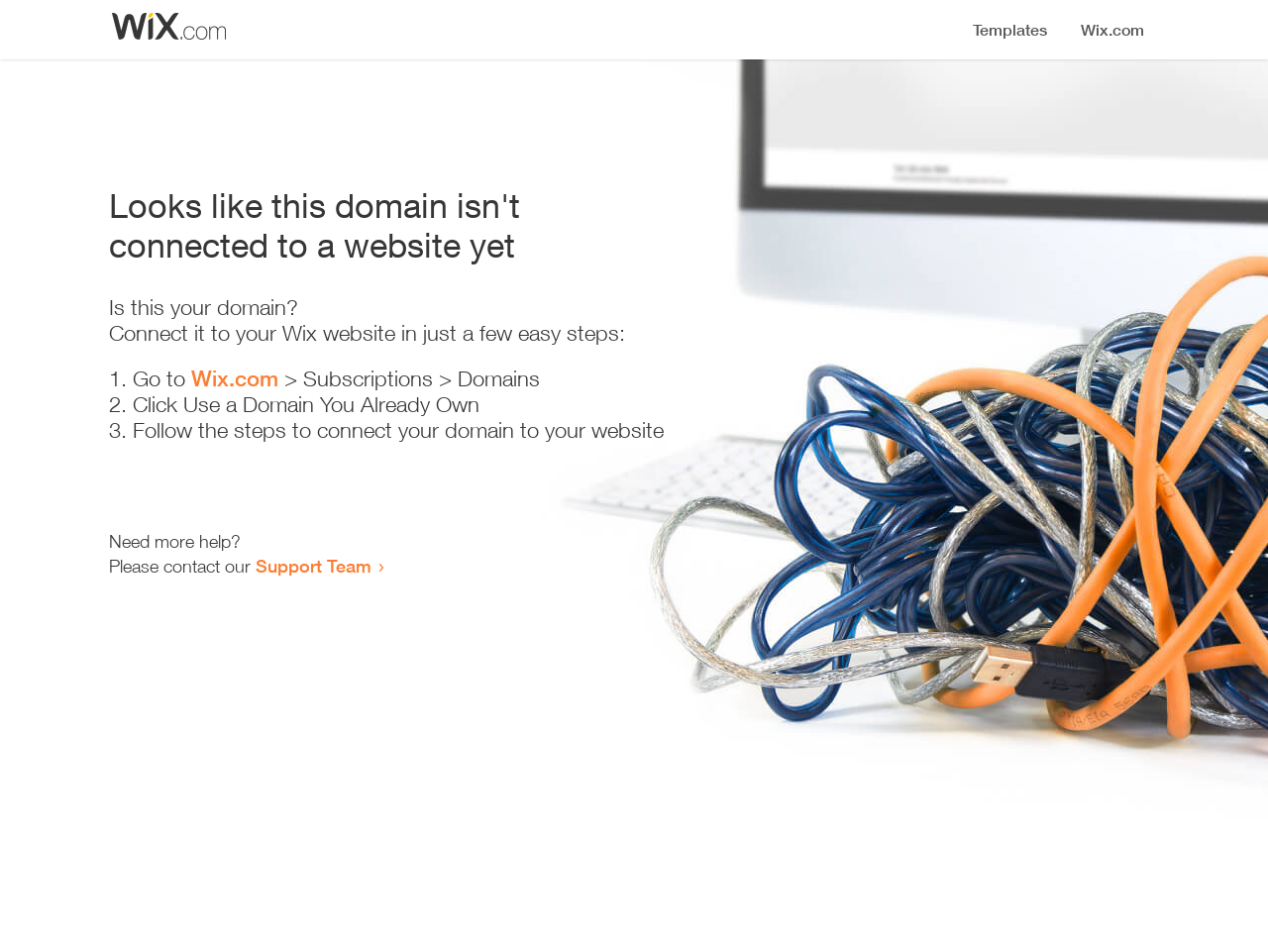Give the bounding box coordinates for the element described by: "Support Team".

[0.202, 0.583, 0.293, 0.606]